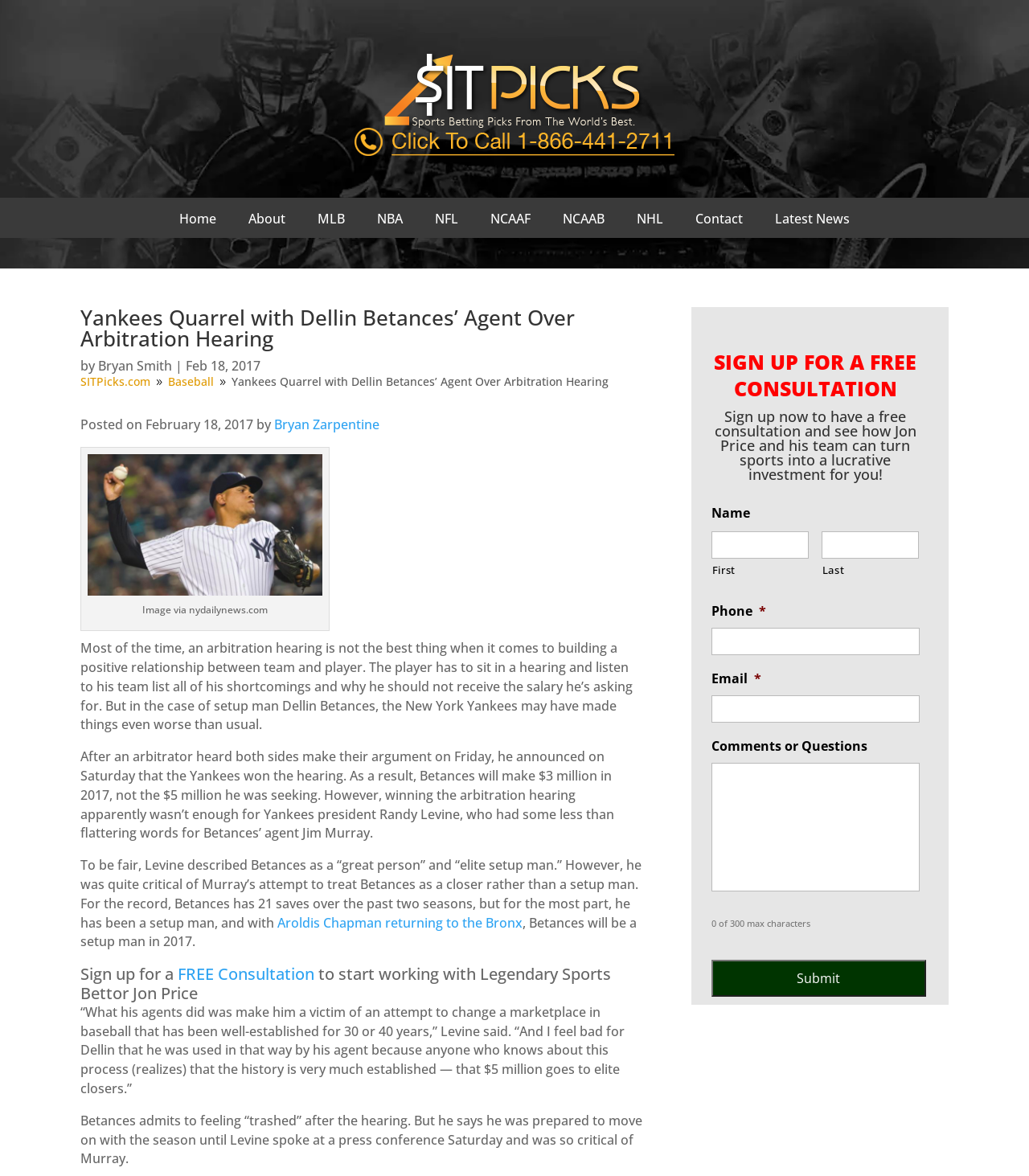What is the bounding box coordinate of the region containing the image of Dellin Betances?
From the screenshot, provide a brief answer in one word or phrase.

[0.085, 0.387, 0.313, 0.506]